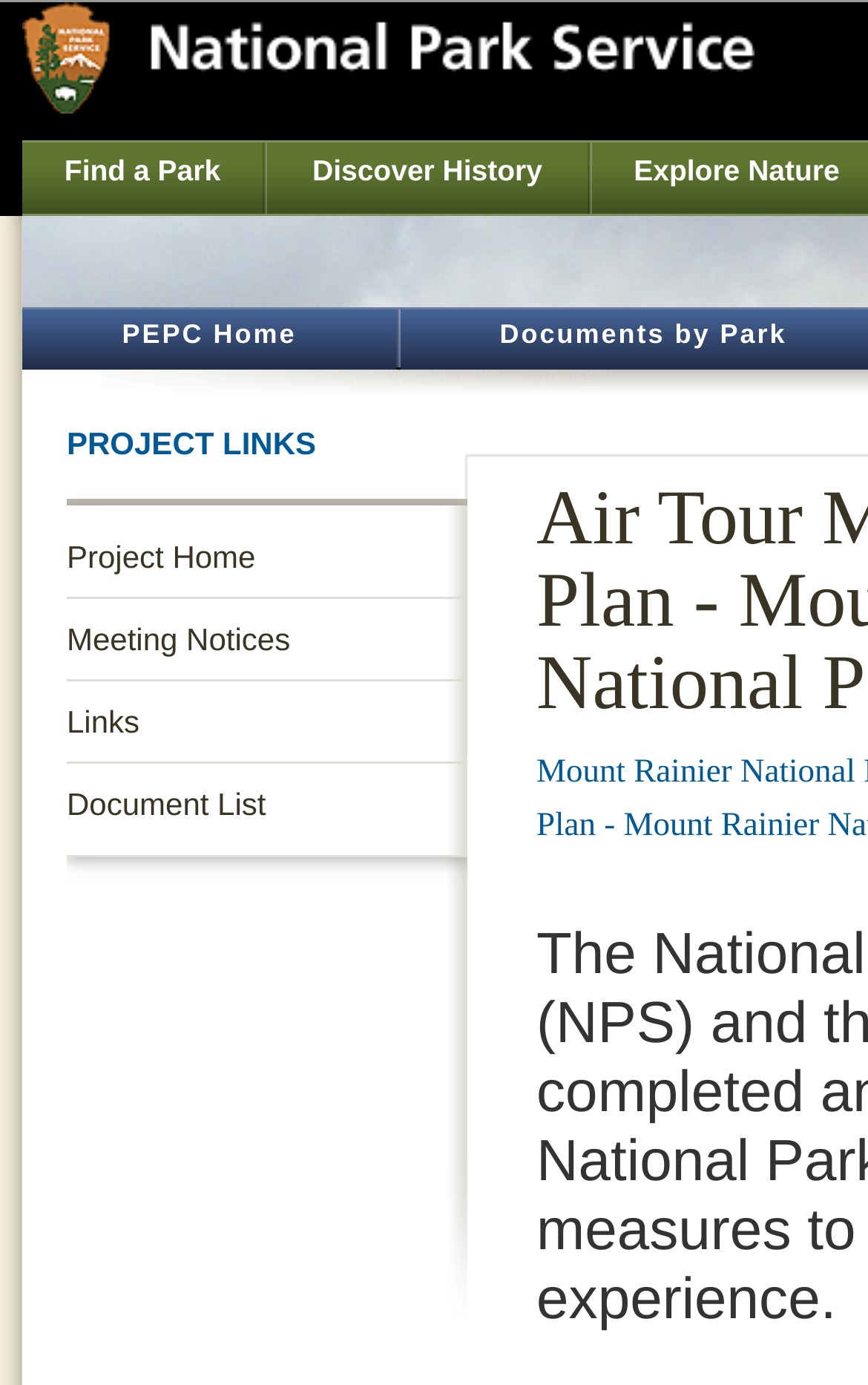Provide a brief response to the question using a single word or phrase: 
How many links are in the top navigation bar?

4